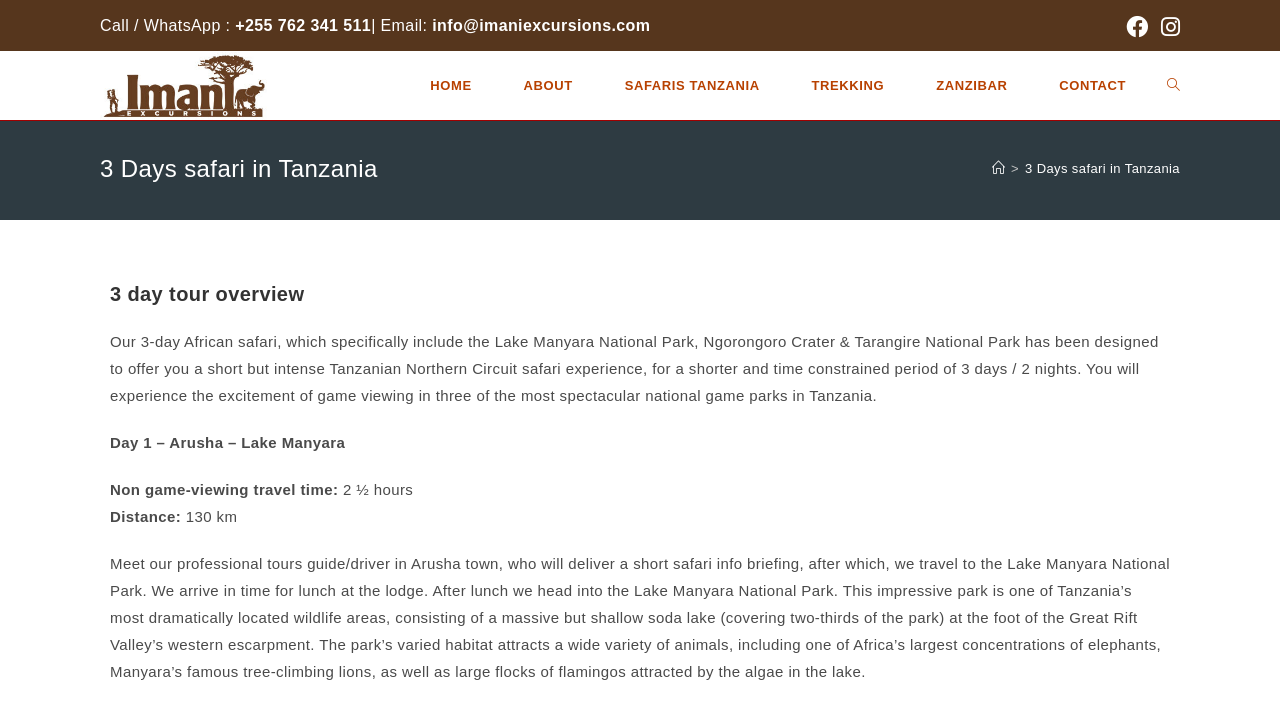Indicate the bounding box coordinates of the element that needs to be clicked to satisfy the following instruction: "Visit the Facebook page of Imani Excursions". The coordinates should be four float numbers between 0 and 1, i.e., [left, top, right, bottom].

[0.875, 0.022, 0.902, 0.053]